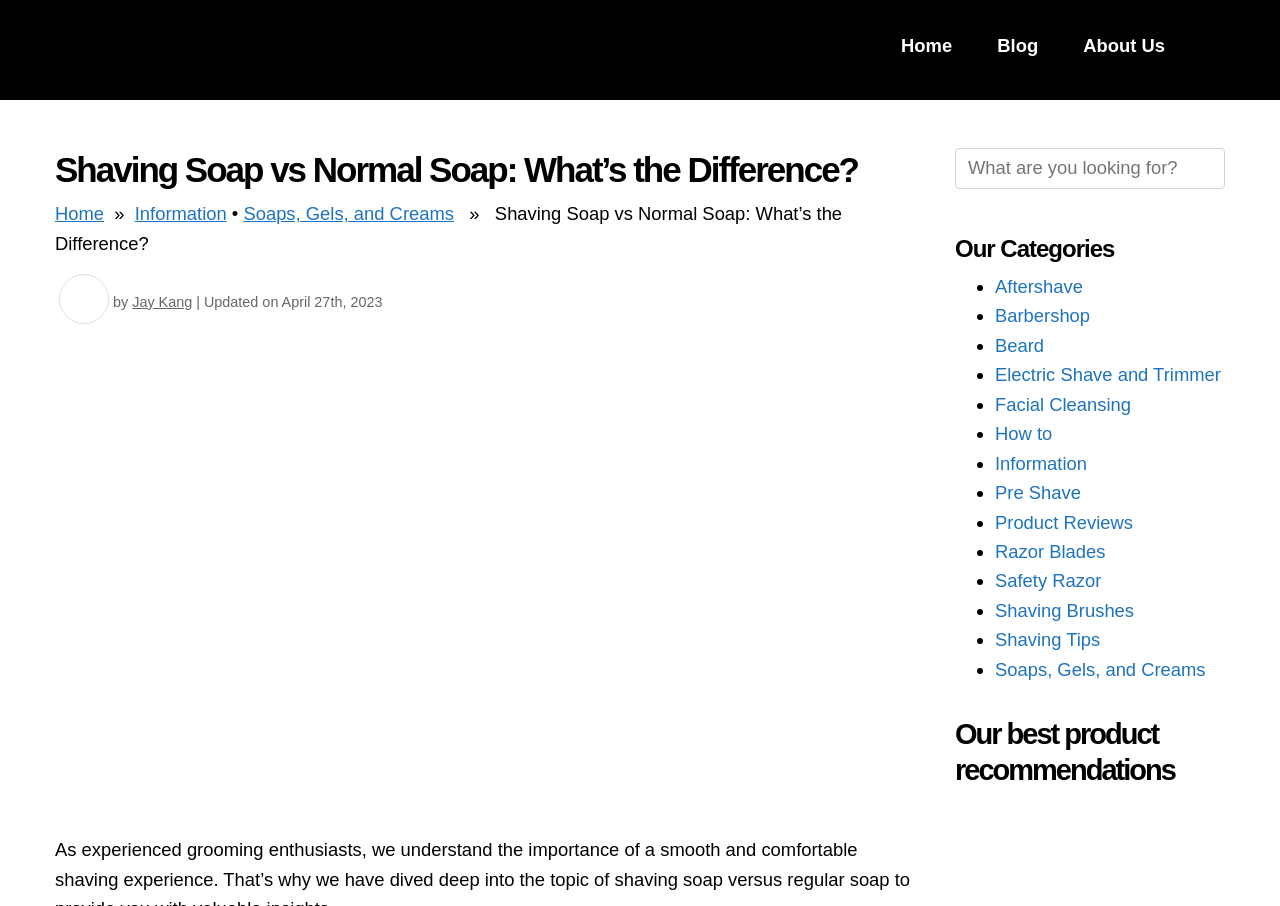What are the categories listed under 'Our Categories'? Using the information from the screenshot, answer with a single word or phrase.

Aftershave, Barbershop, Beard, etc.